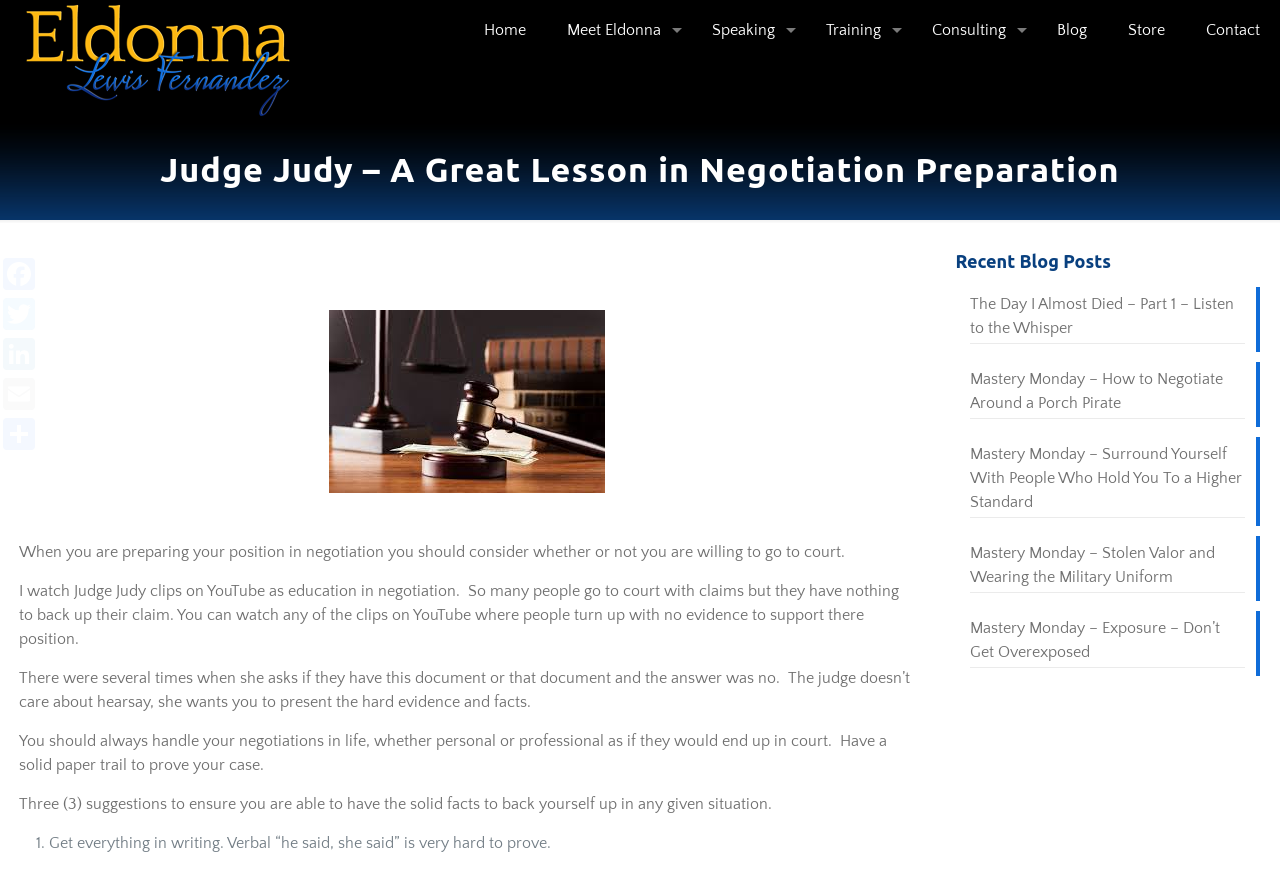Can you find the bounding box coordinates of the area I should click to execute the following instruction: "Read the article about TOP RESUME WRITING TIP"?

None